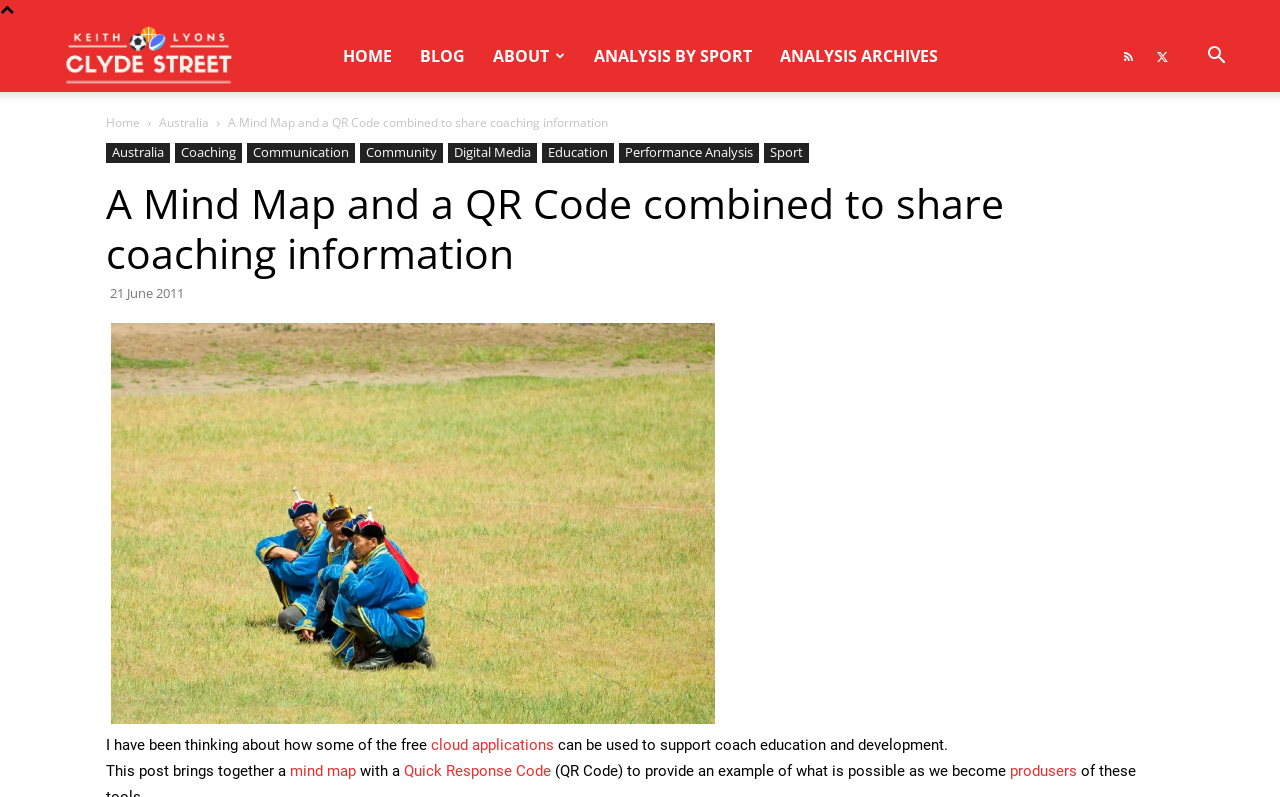Find the bounding box coordinates of the area that needs to be clicked in order to achieve the following instruction: "Read about Coaching". The coordinates should be specified as four float numbers between 0 and 1, i.e., [left, top, right, bottom].

[0.137, 0.179, 0.189, 0.205]